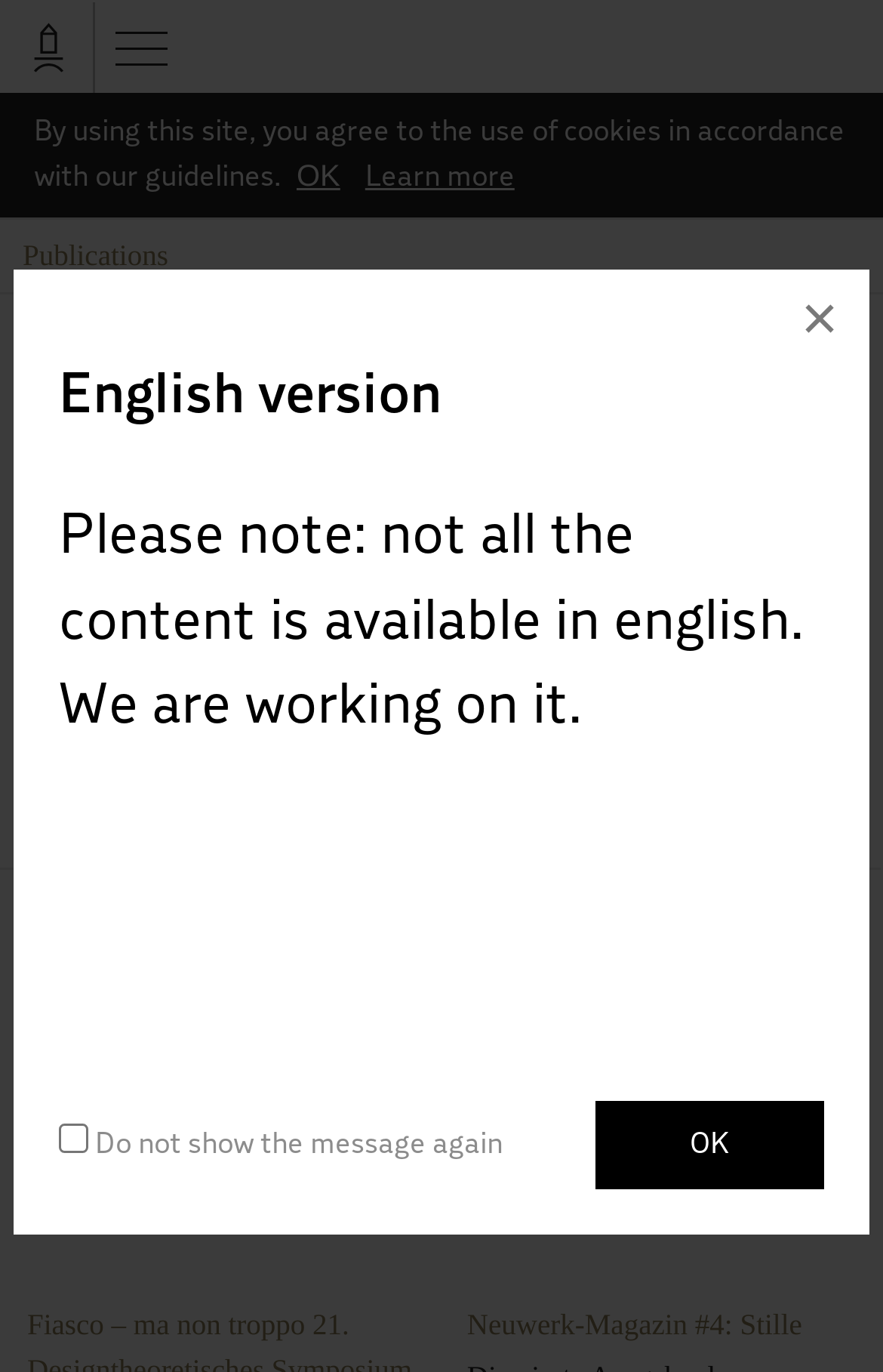What is the title of the first publication?
Answer the question with a single word or phrase by looking at the picture.

Neuwerk-Magazin #4: Stille